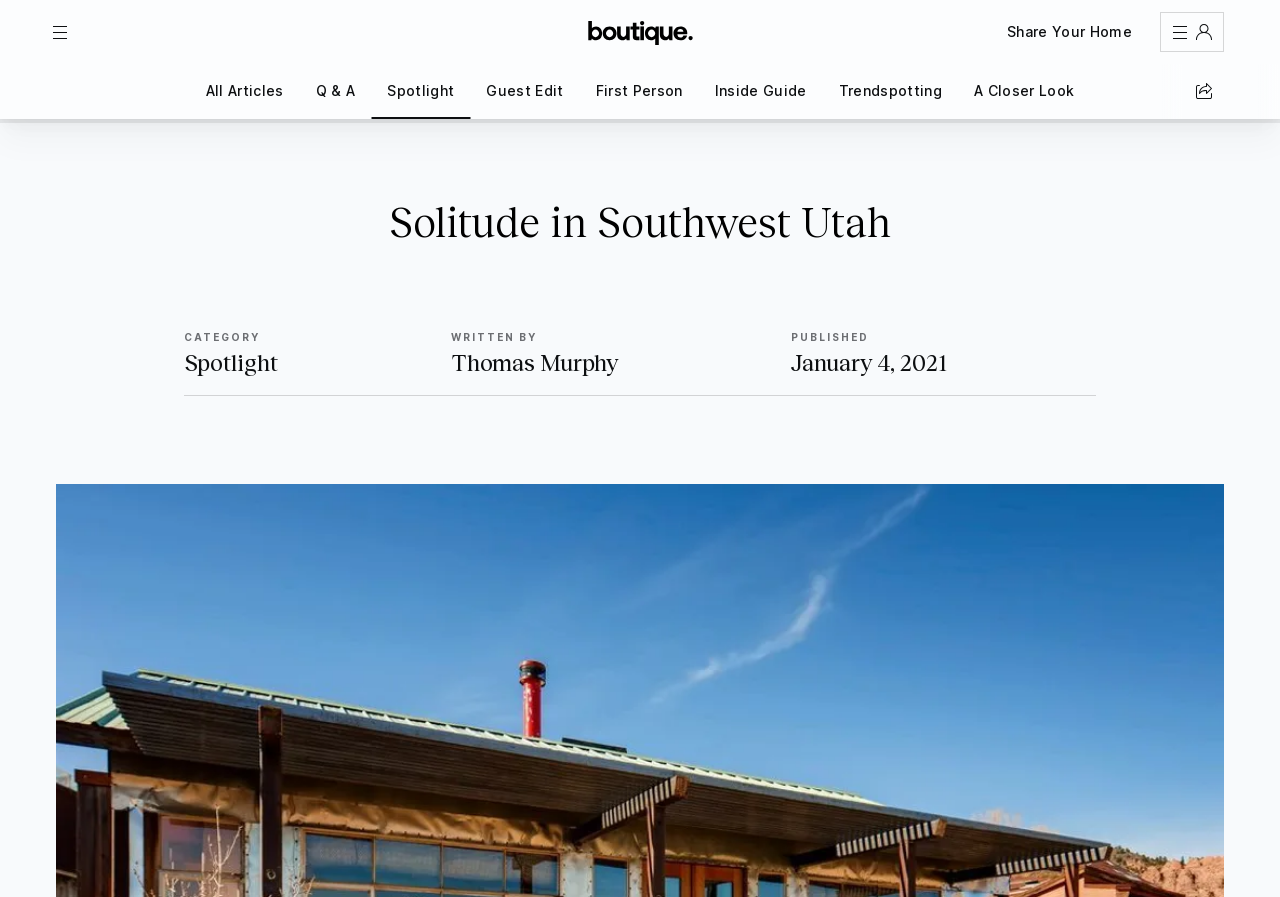What is the color theme adjustment option below the horizontal separator?
Based on the image, respond with a single word or phrase.

AUTO, LIGHT, DARK